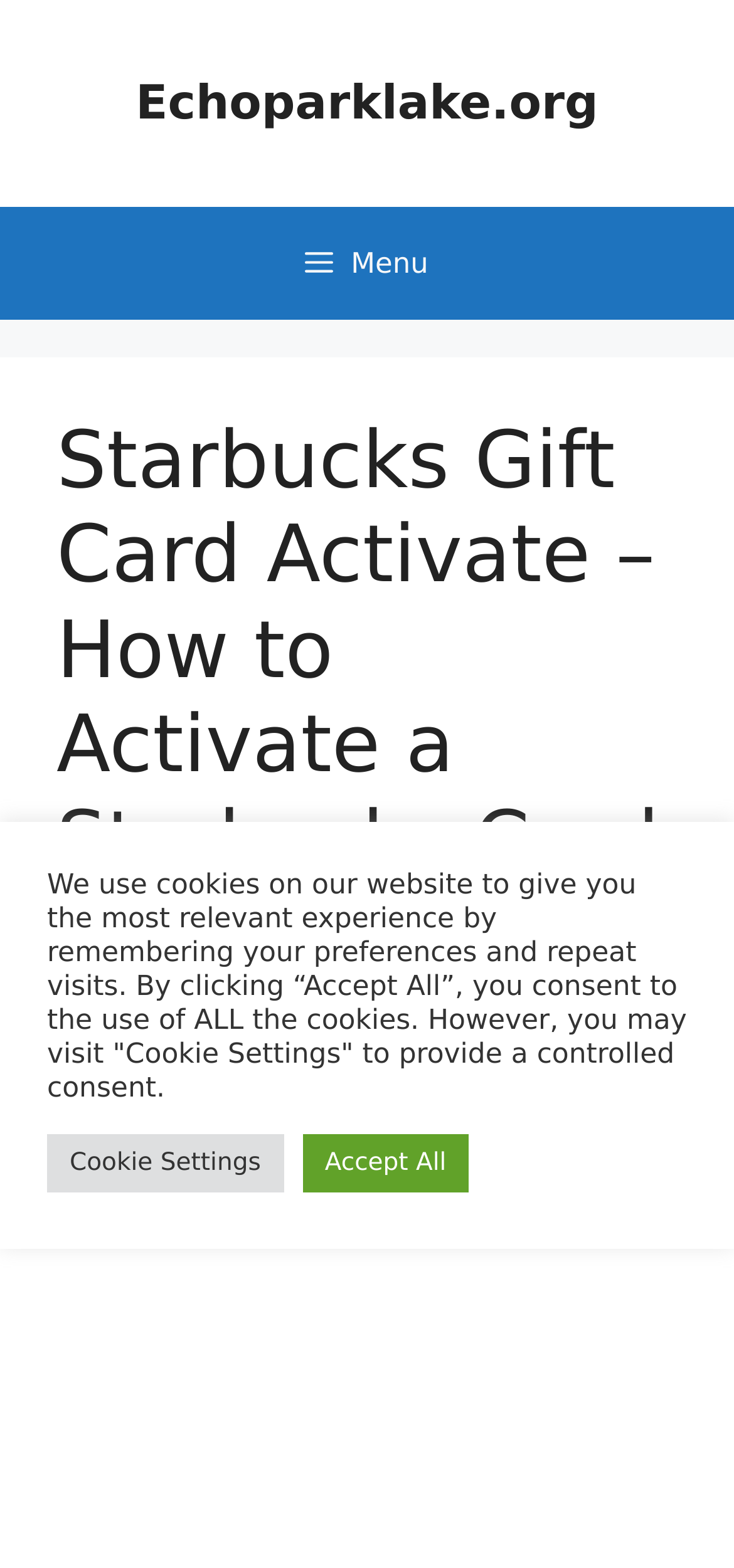Who is the author of the article?
Please give a detailed and elaborate answer to the question based on the image.

I found the author's name by looking at the link element in the header section, which contains the text 'Sanford Dickens'.